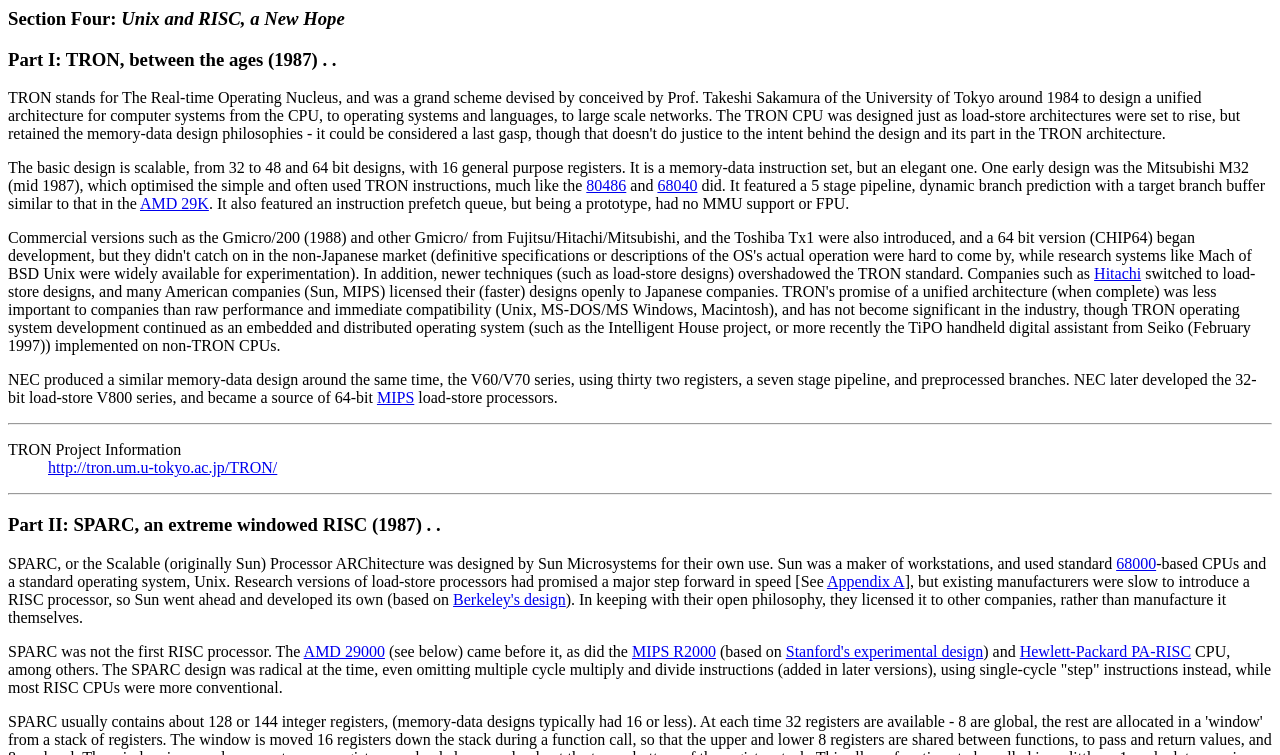Please find the bounding box coordinates of the clickable region needed to complete the following instruction: "Visit the TRON project website". The bounding box coordinates must consist of four float numbers between 0 and 1, i.e., [left, top, right, bottom].

[0.038, 0.609, 0.217, 0.631]